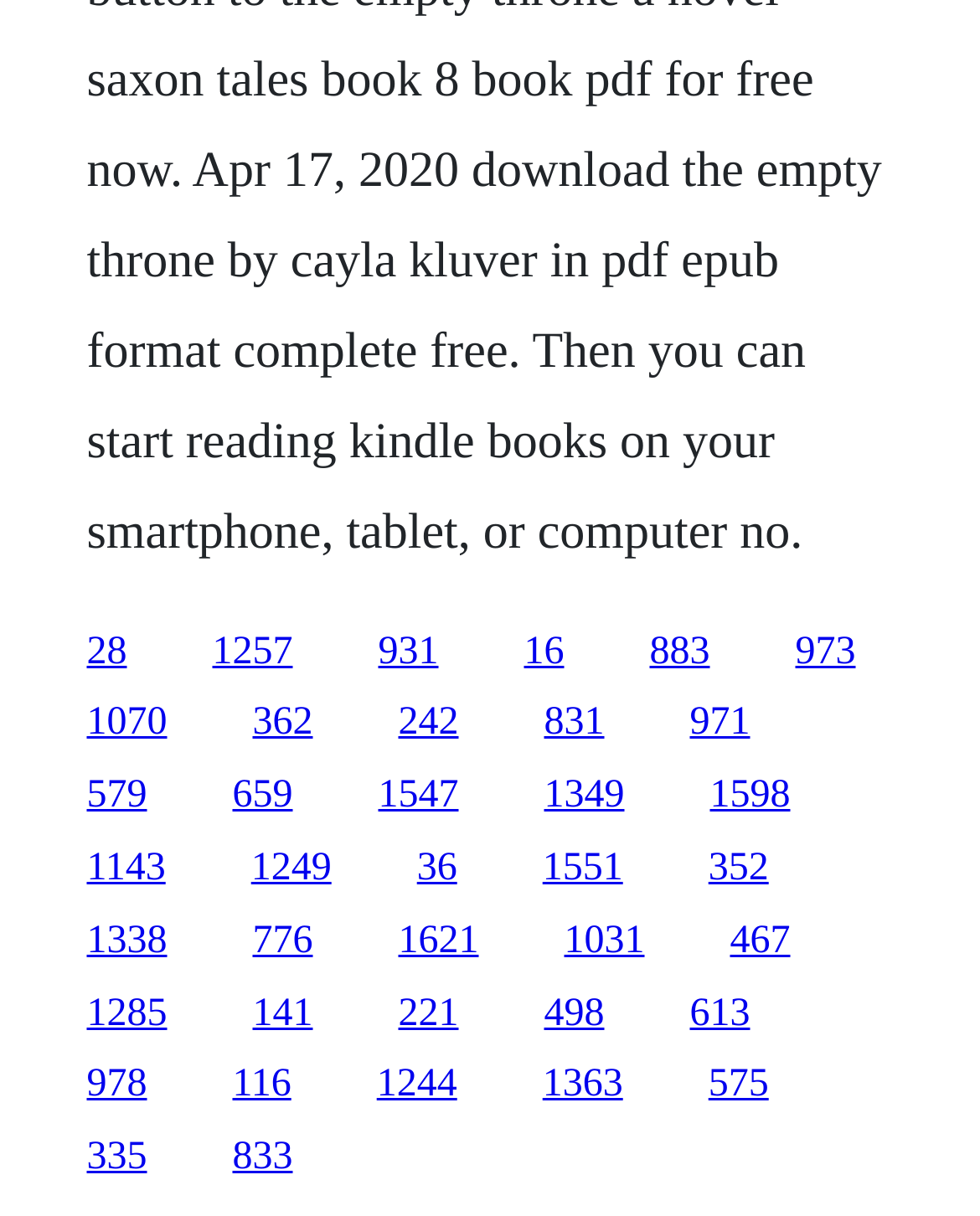Are there any links with the same horizontal position?
Based on the visual content, answer with a single word or a brief phrase.

Yes